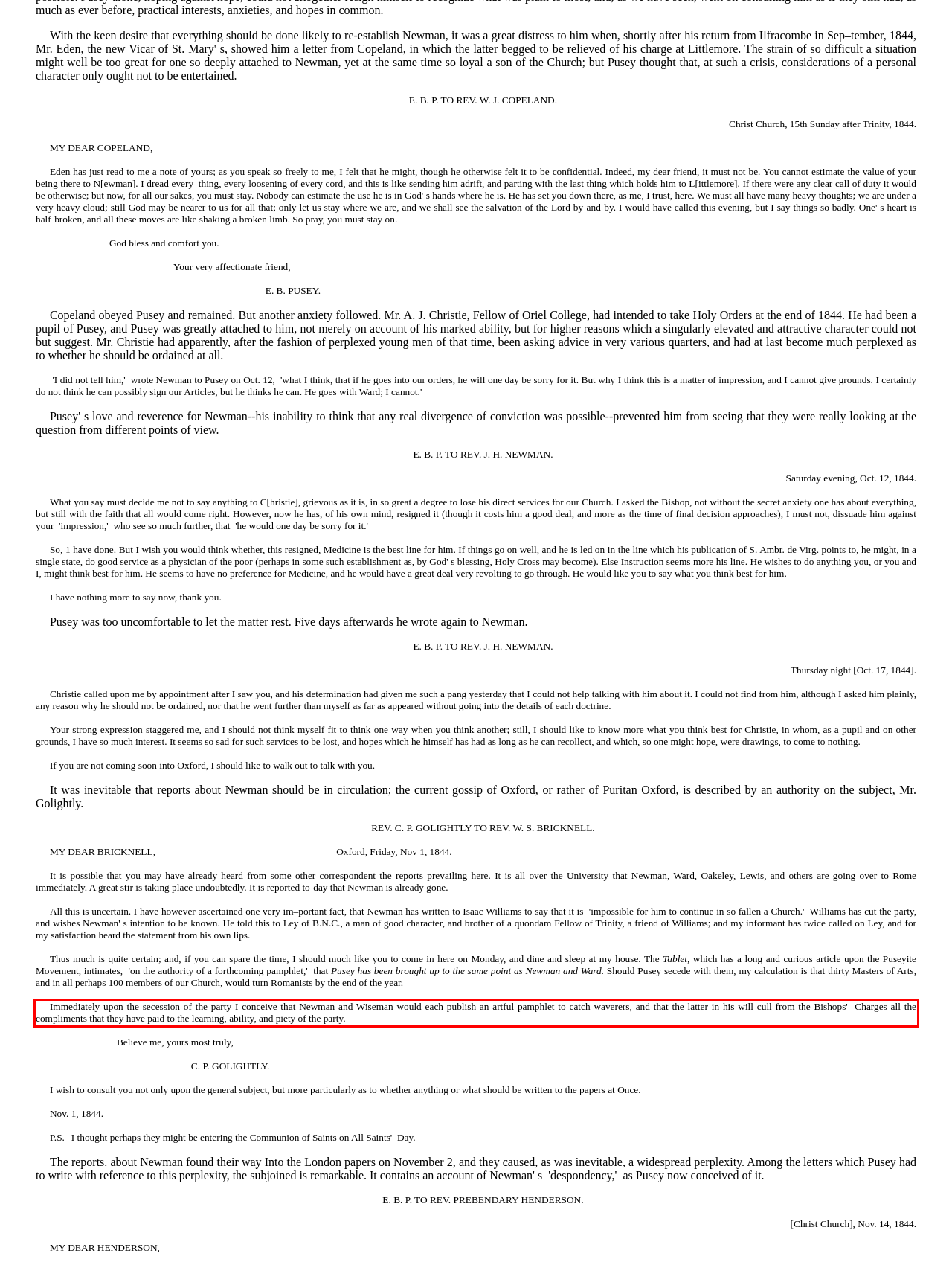Analyze the screenshot of a webpage where a red rectangle is bounding a UI element. Extract and generate the text content within this red bounding box.

Immediately upon the secession of the party I conceive that Newman and Wiseman would each publish an artful pamphlet to catch waverers, and that the latter in his will cull from the Bishops' Charges all the compliments that they have paid to the learning, ability, and piety of the party.